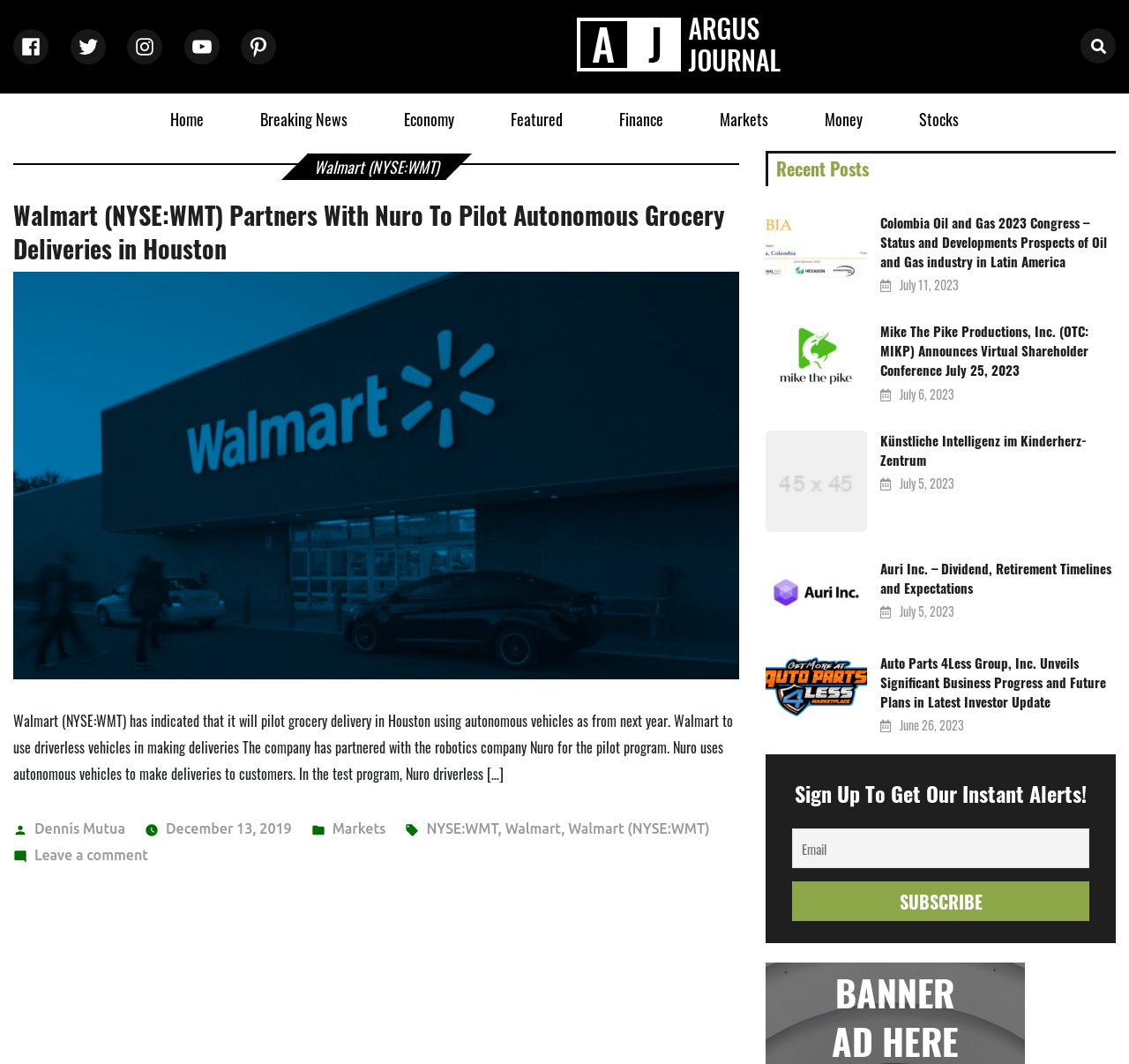Could you determine the bounding box coordinates of the clickable element to complete the instruction: "Read the article 'Two Methods, One Vision: The Melding of Montessori and Reggio Emilia Principles'"? Provide the coordinates as four float numbers between 0 and 1, i.e., [left, top, right, bottom].

None